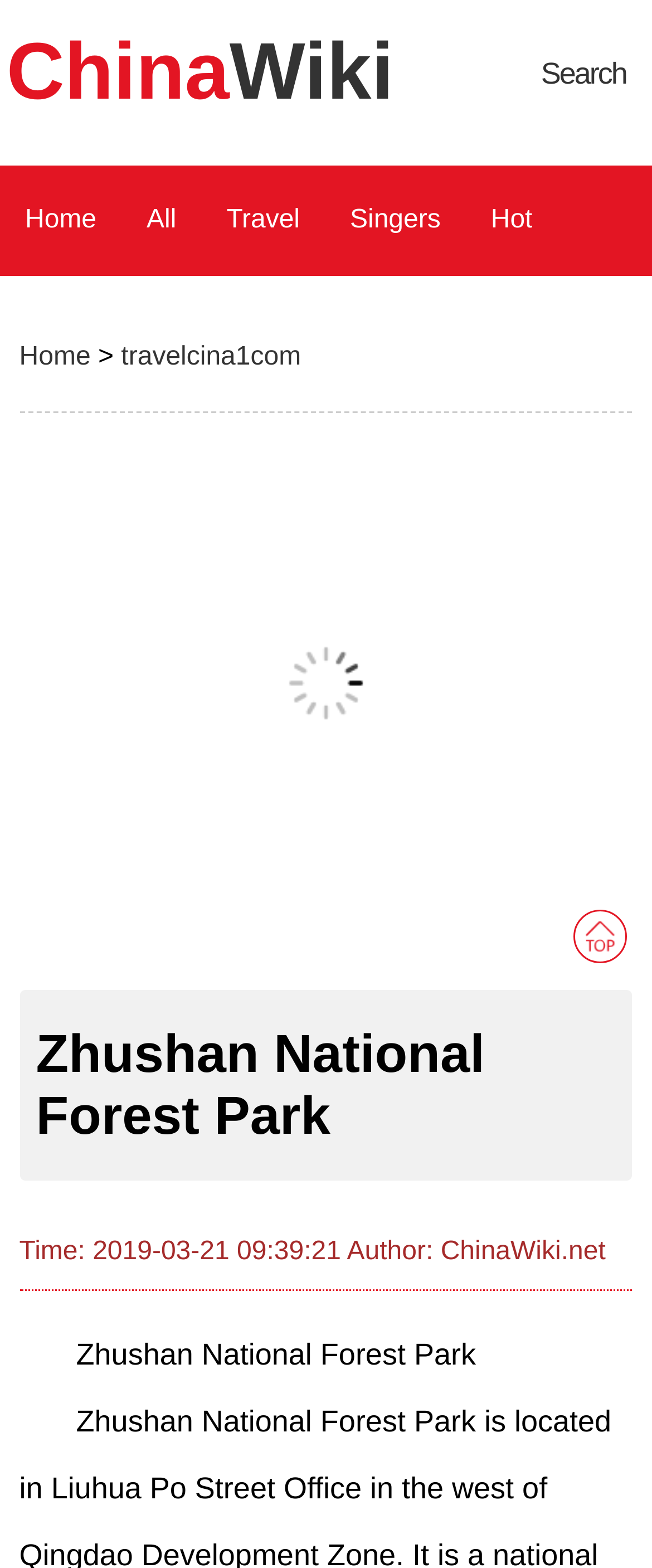Based on the provided description, "Car Accidents", find the bounding box of the corresponding UI element in the screenshot.

None